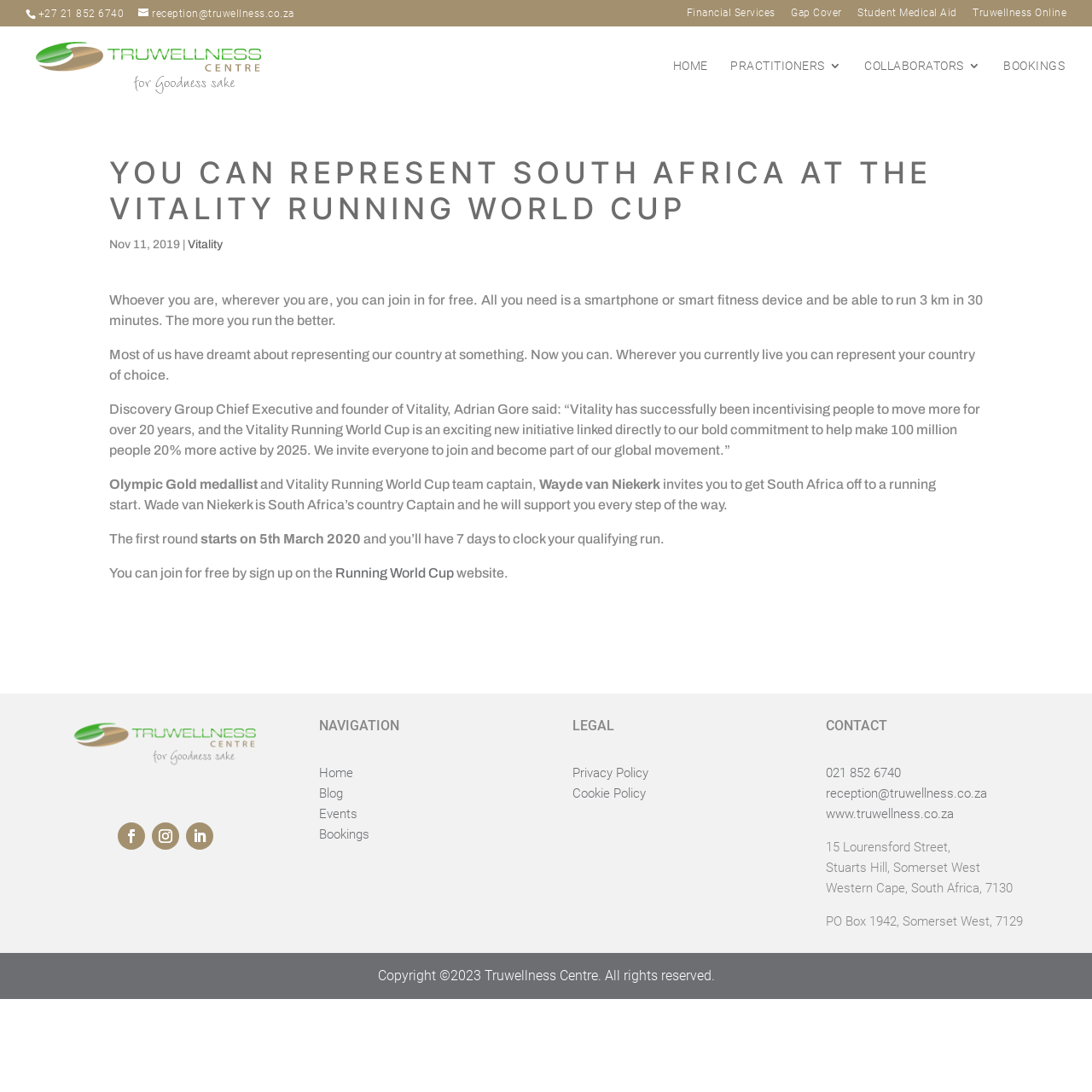Determine the bounding box coordinates for the HTML element mentioned in the following description: "PRACTITIONERS". The coordinates should be a list of four floats ranging from 0 to 1, represented as [left, top, right, bottom].

[0.669, 0.055, 0.771, 0.096]